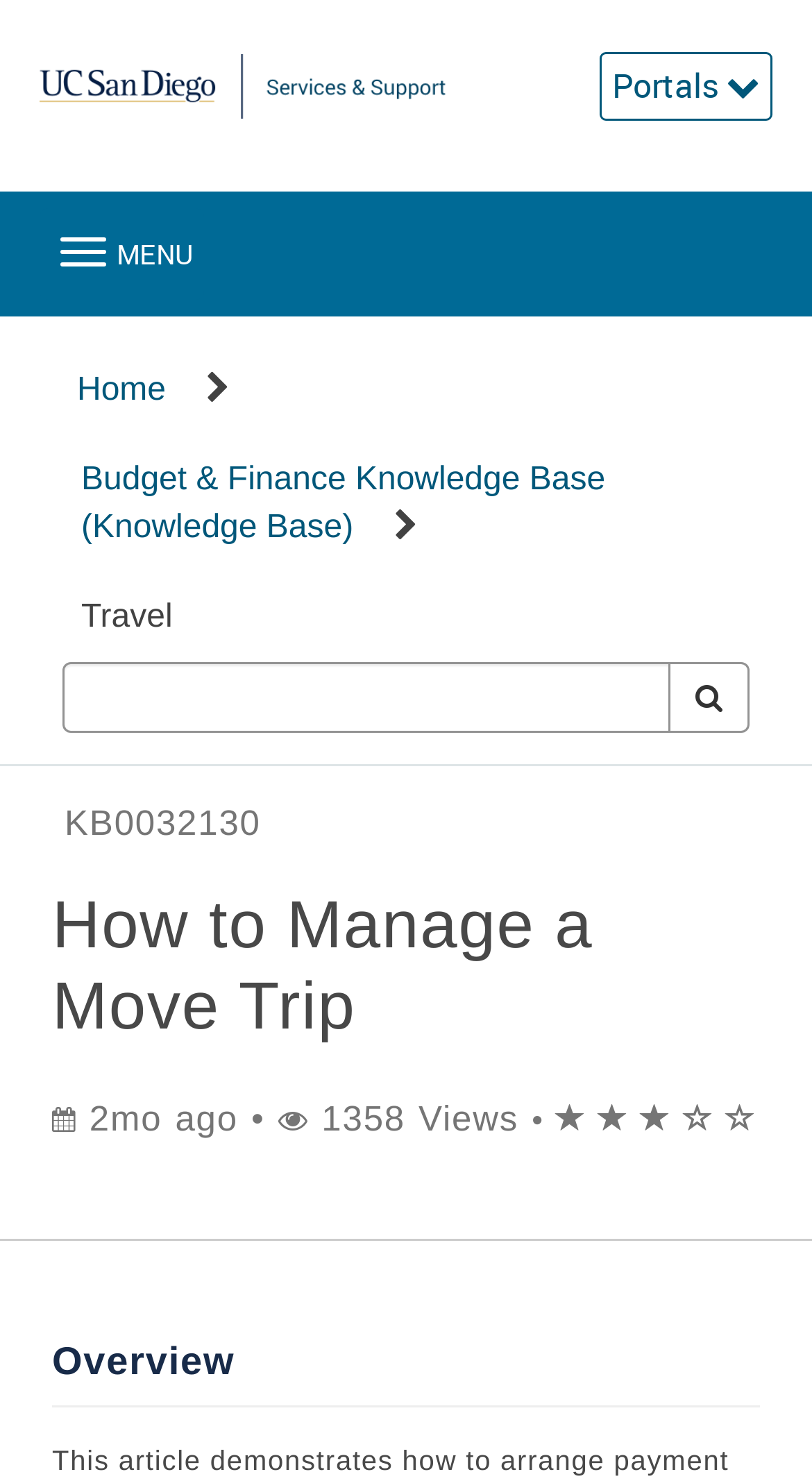Please specify the bounding box coordinates of the clickable section necessary to execute the following command: "Search for something".

[0.077, 0.448, 0.826, 0.495]